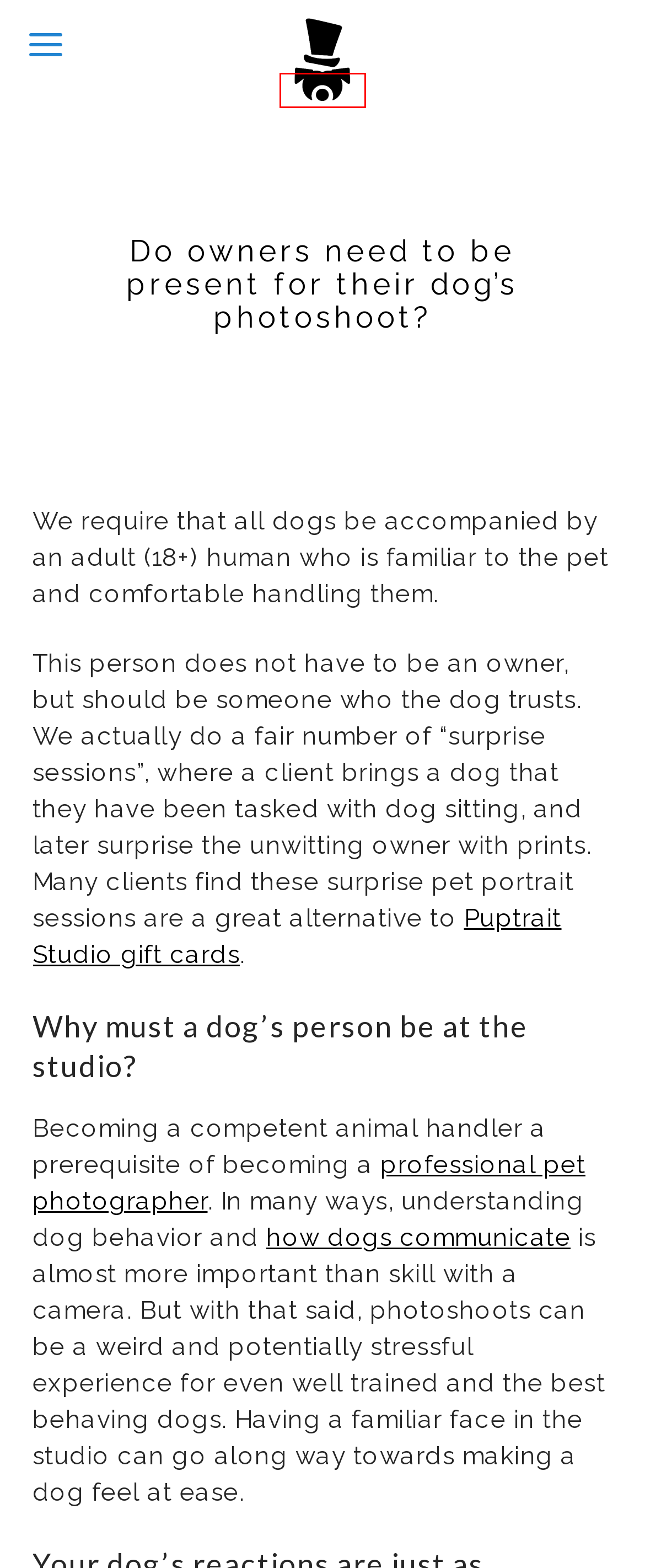Look at the screenshot of a webpage, where a red bounding box highlights an element. Select the best description that matches the new webpage after clicking the highlighted element. Here are the candidates:
A. comforting dogs Archives - Puptrait Pet Photography
B. Puptrait | Baltimore Dog Photographer & Pet Portrait Artist
C. frequently asked questions Archives - Puptrait Pet Photography
D. dog friendly photoshoot rules Archives - Puptrait Pet Photography
E. Dog Portrait & Pet Photography Gift Packages - the Puptrait Studio
F. Studio News: Paternity Leave | Omicron Update - Puptrait Pet Photography
G. Studio Pet Portraits & Dog Photography | Baltimore - Washington D.C.
H. Frequently Asked Questions (FAQ) Archives - Puptrait Pet Photography

B